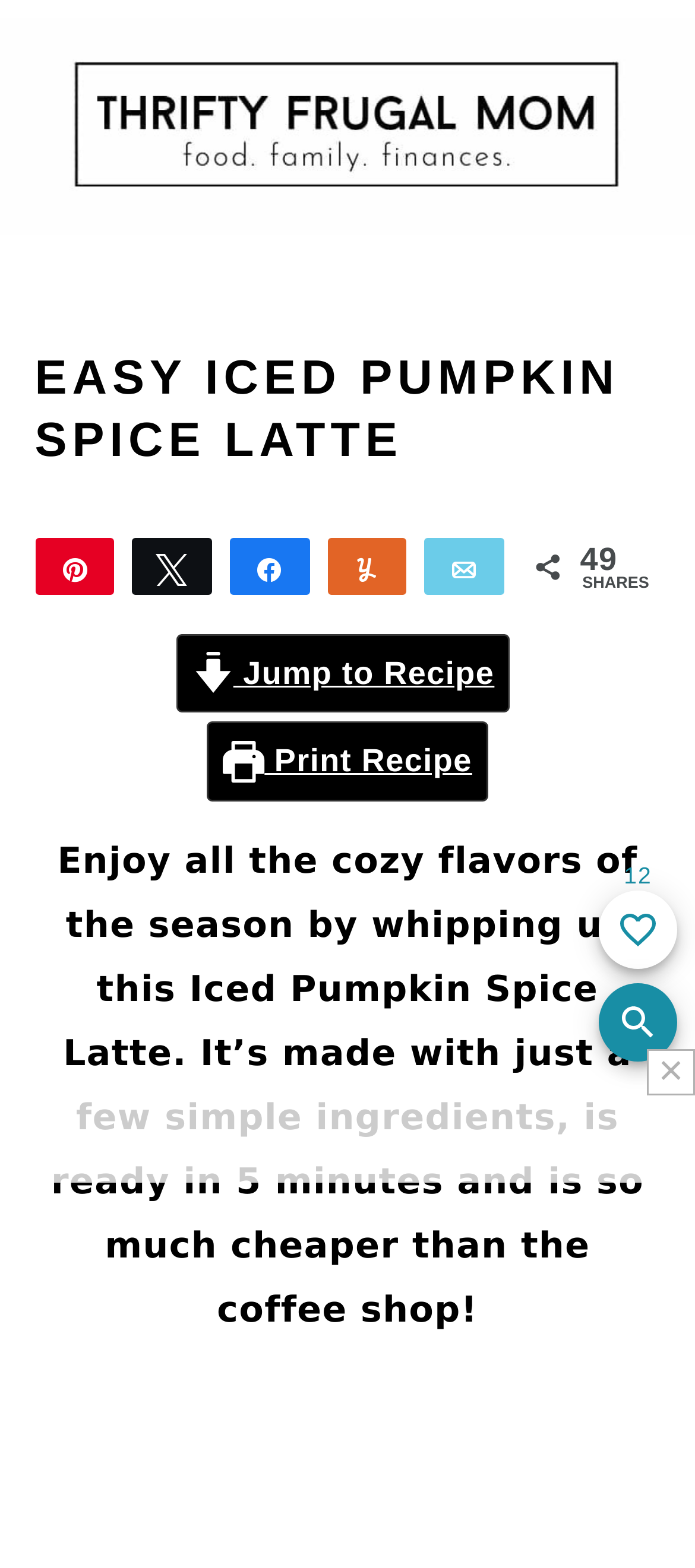Bounding box coordinates are specified in the format (top-left x, top-left y, bottom-right x, bottom-right y). All values are floating point numbers bounded between 0 and 1. Please provide the bounding box coordinate of the region this sentence describes: Publisher

None